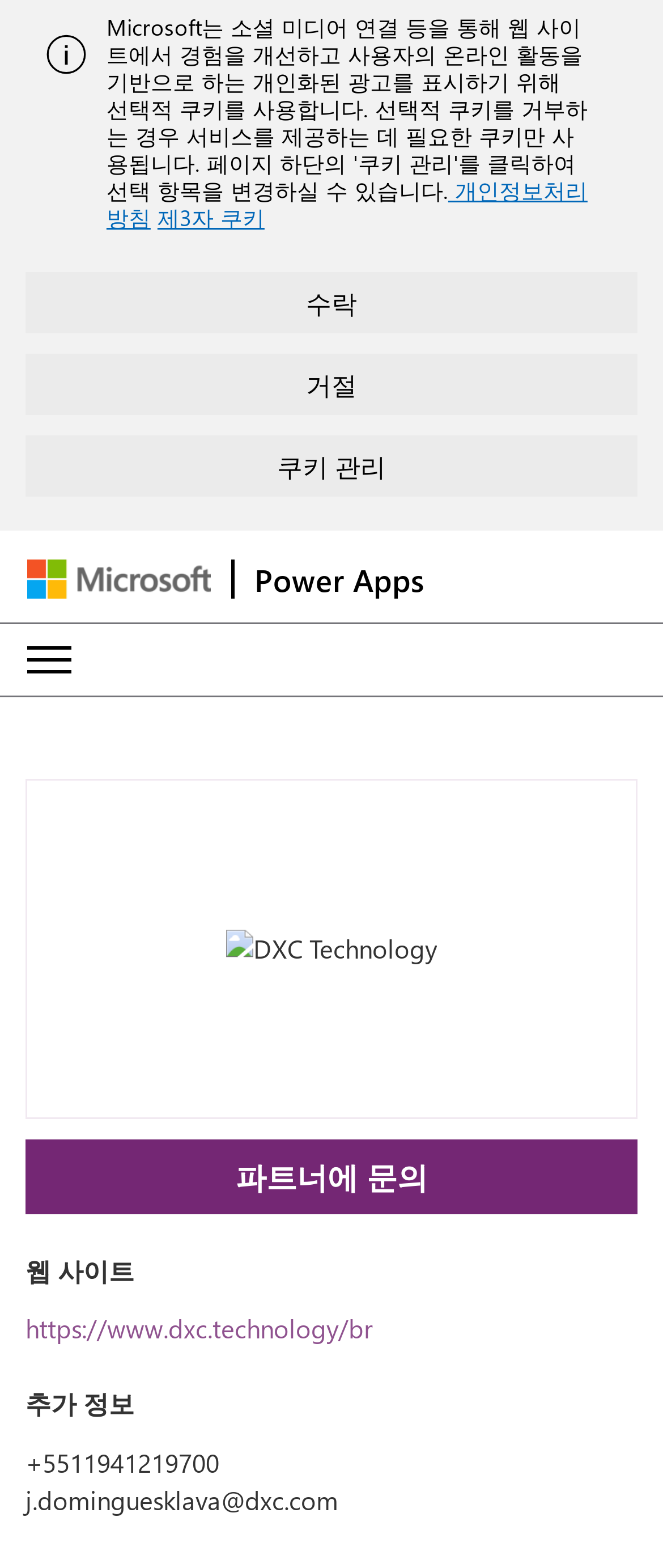Illustrate the webpage with a detailed description.

The webpage appears to be a partner page for Microsoft Power Apps on DXC Technology. At the top, there is an alert message that takes up the full width of the page. Below the alert, there is a small image on the left side, followed by three links: "개인정보처리방침", "제3자 쿠키", and three buttons: "수락", "거절", and "쿠키 관리", which are aligned horizontally and take up most of the page width.

Below these elements, there is a Microsoft logo on the left side, followed by a link to Power Apps. On the top-right corner, there is a button to expand or collapse a menu. When expanded, the menu reveals several elements, including an image of DXC Technology, a link to contact the partner, and several pieces of static text, including "웹 사이트", "추가 정보", a phone number, and an email address. There is also a link to the DXC Technology website.